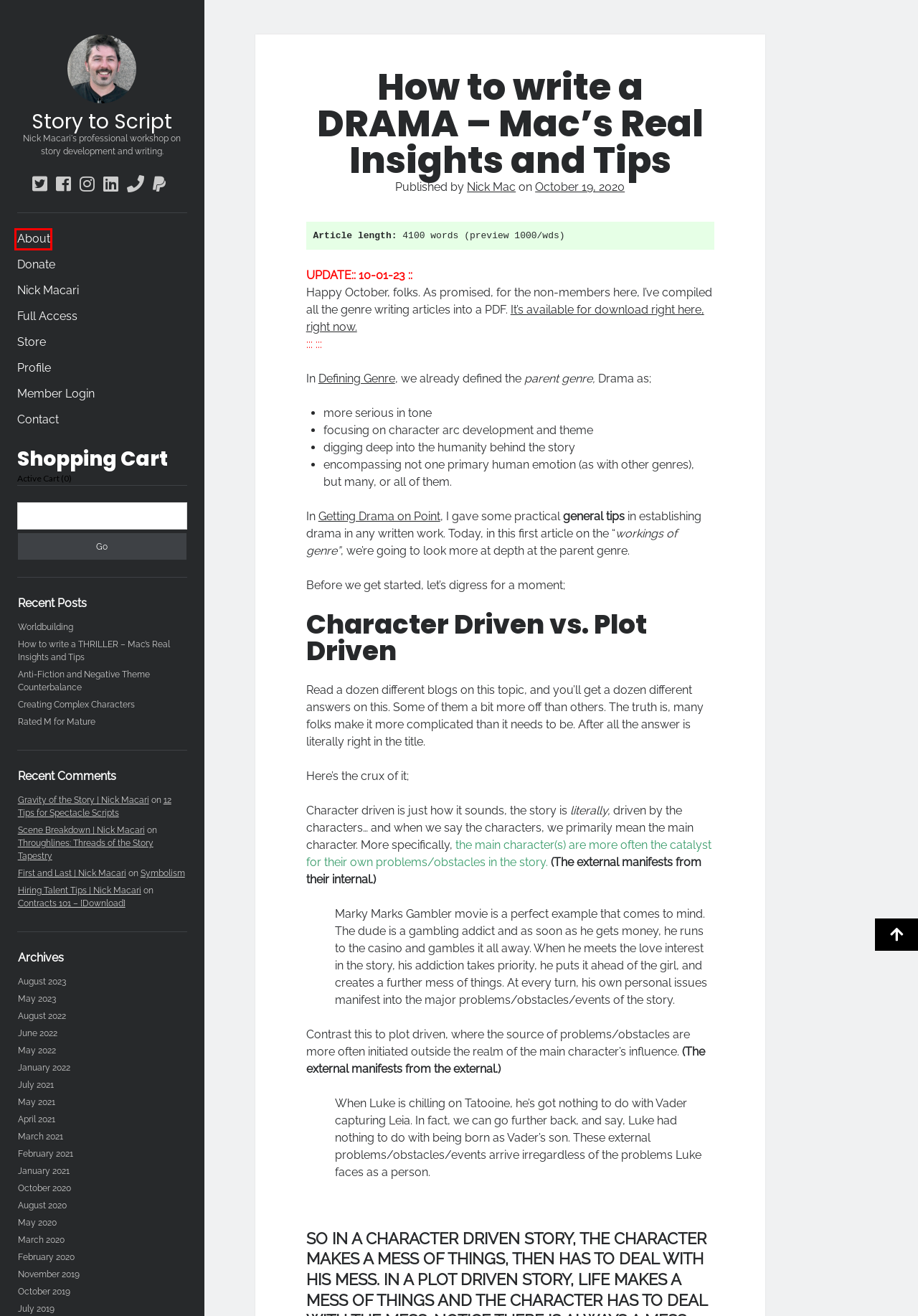Examine the screenshot of a webpage with a red rectangle bounding box. Select the most accurate webpage description that matches the new webpage after clicking the element within the bounding box. Here are the candidates:
A. About – Story to Script
B. February 2021 – Story to Script
C. August 2022 – Story to Script
D. More Tips on Hiring Talent – Nick Macari
E. Contact – Story to Script
F. January 2022 – Story to Script
G. July 2021 – Story to Script
H. Contracts 101 – [Download] – Story to Script

A